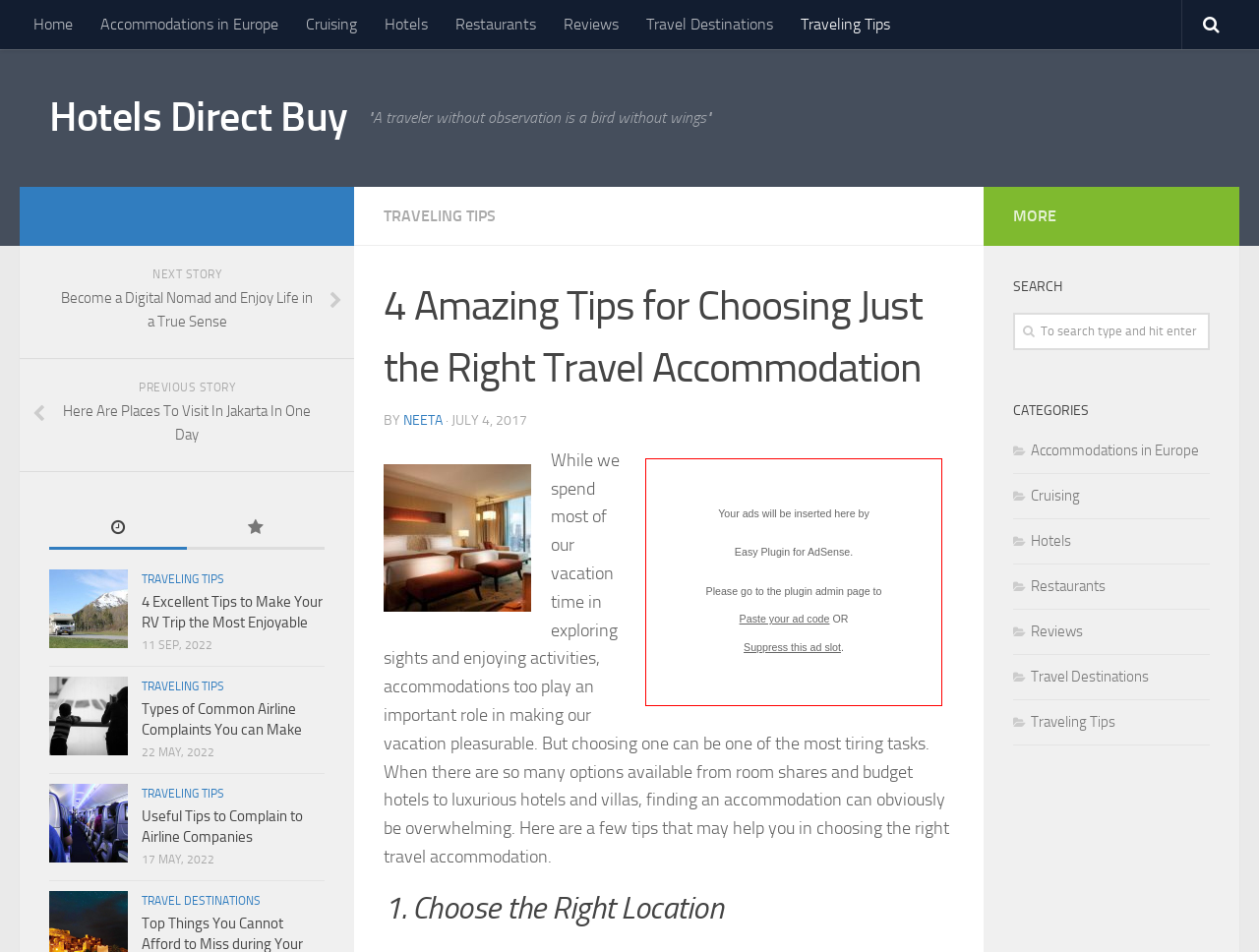Respond to the following question using a concise word or phrase: 
What is the date of the article?

JULY 4, 2017